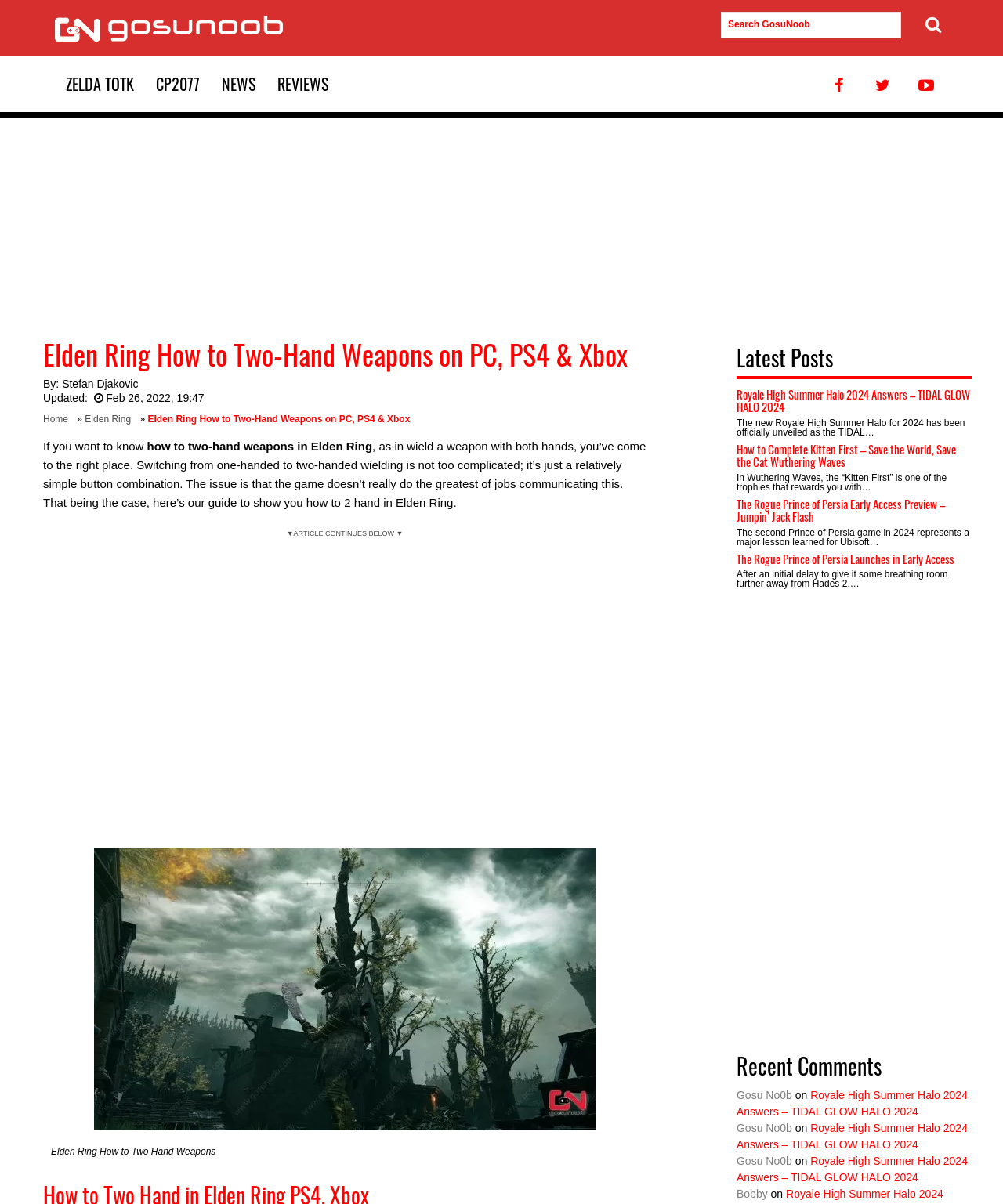How many hands are required to wield a weapon in Elden Ring?
Provide an in-depth and detailed explanation in response to the question.

The webpage is a guide on how to two-hand weapons in Elden Ring, which implies that two hands are required to wield a weapon in the game.